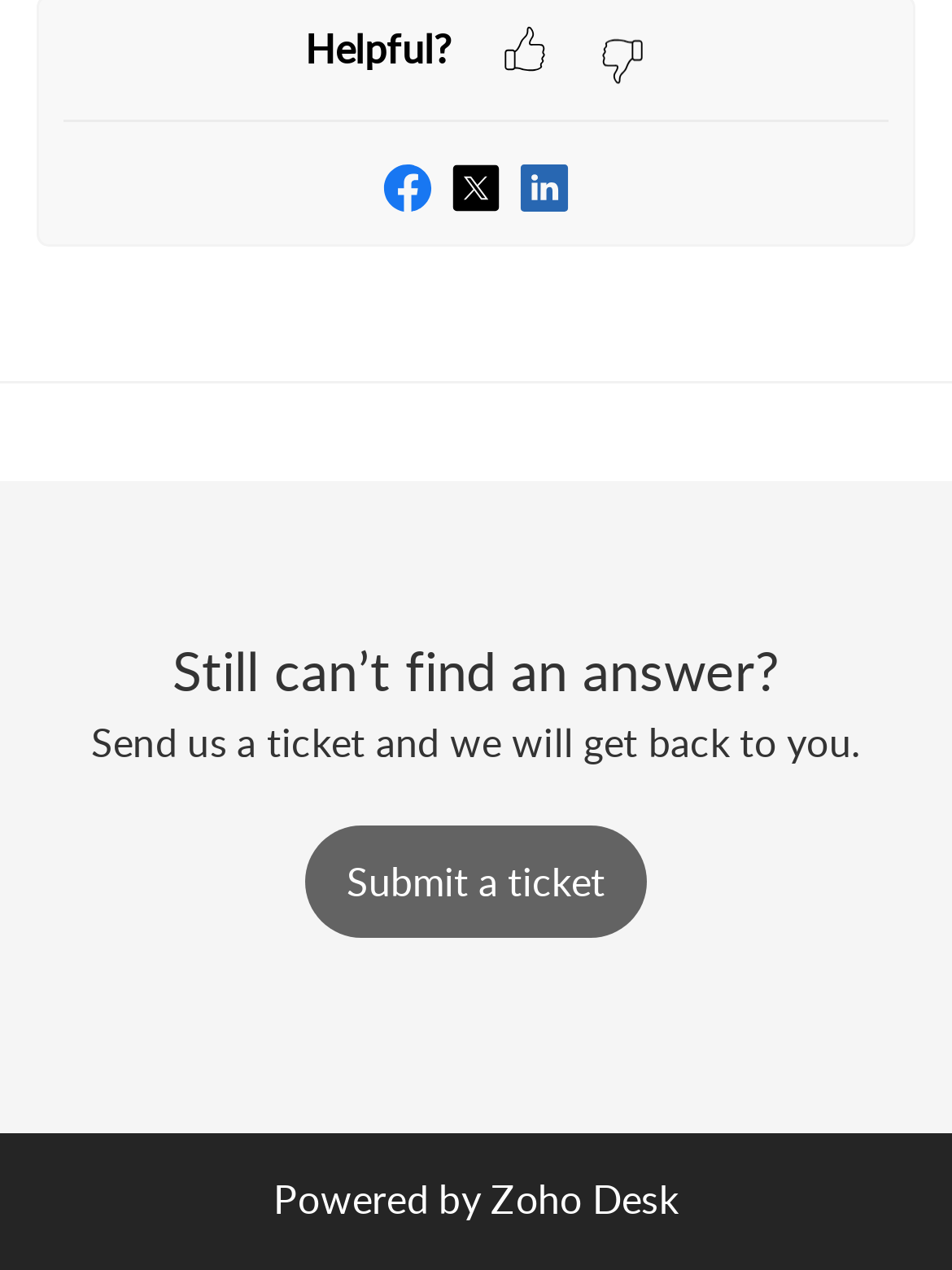What social media platforms are linked on the webpage?
Please answer the question as detailed as possible.

The webpage contains three links with images of Facebook, Twitter, and LinkedIn logos. These links are likely to direct users to the corresponding social media platforms.